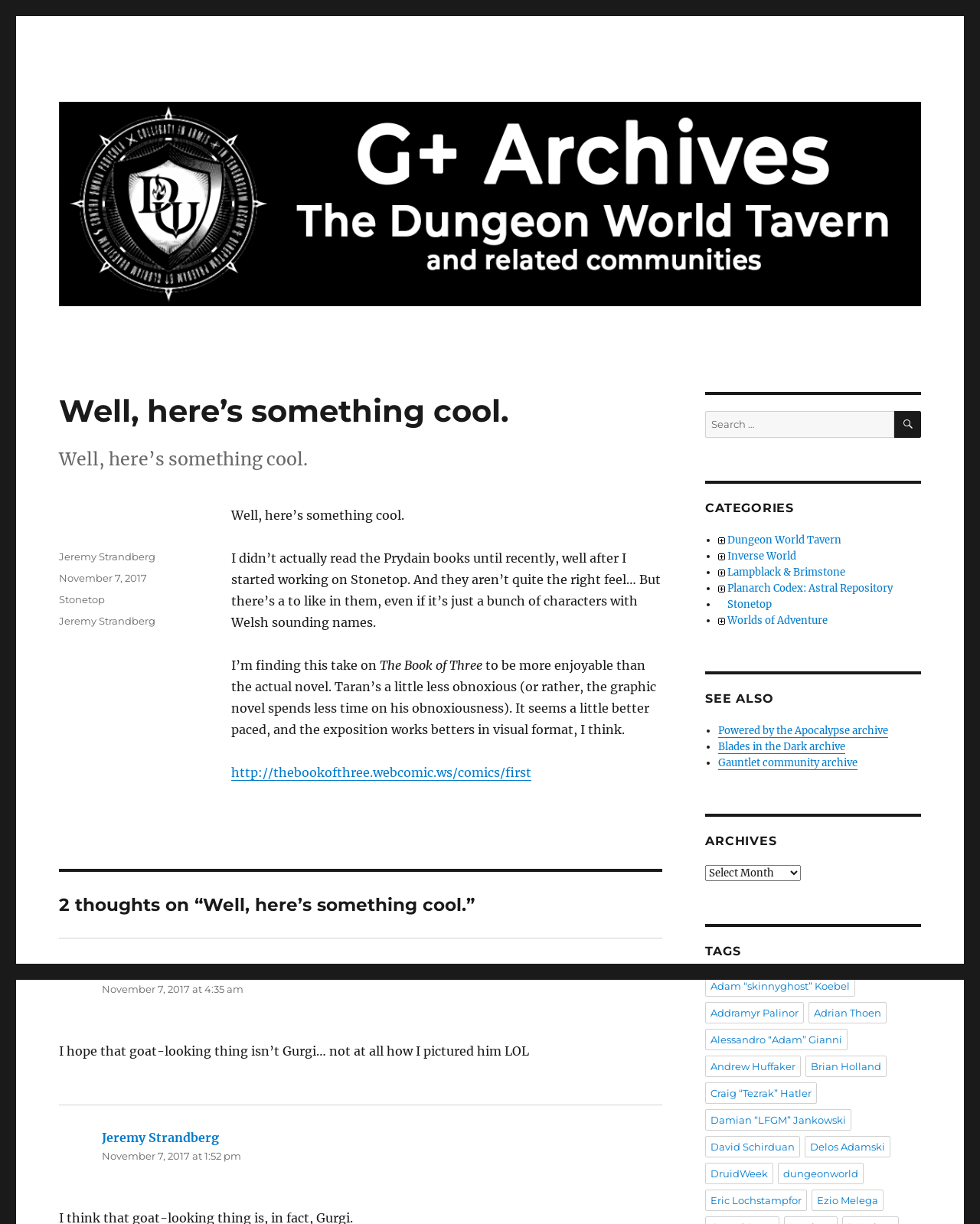Find the bounding box coordinates of the clickable area required to complete the following action: "Search for something".

[0.72, 0.336, 0.94, 0.358]